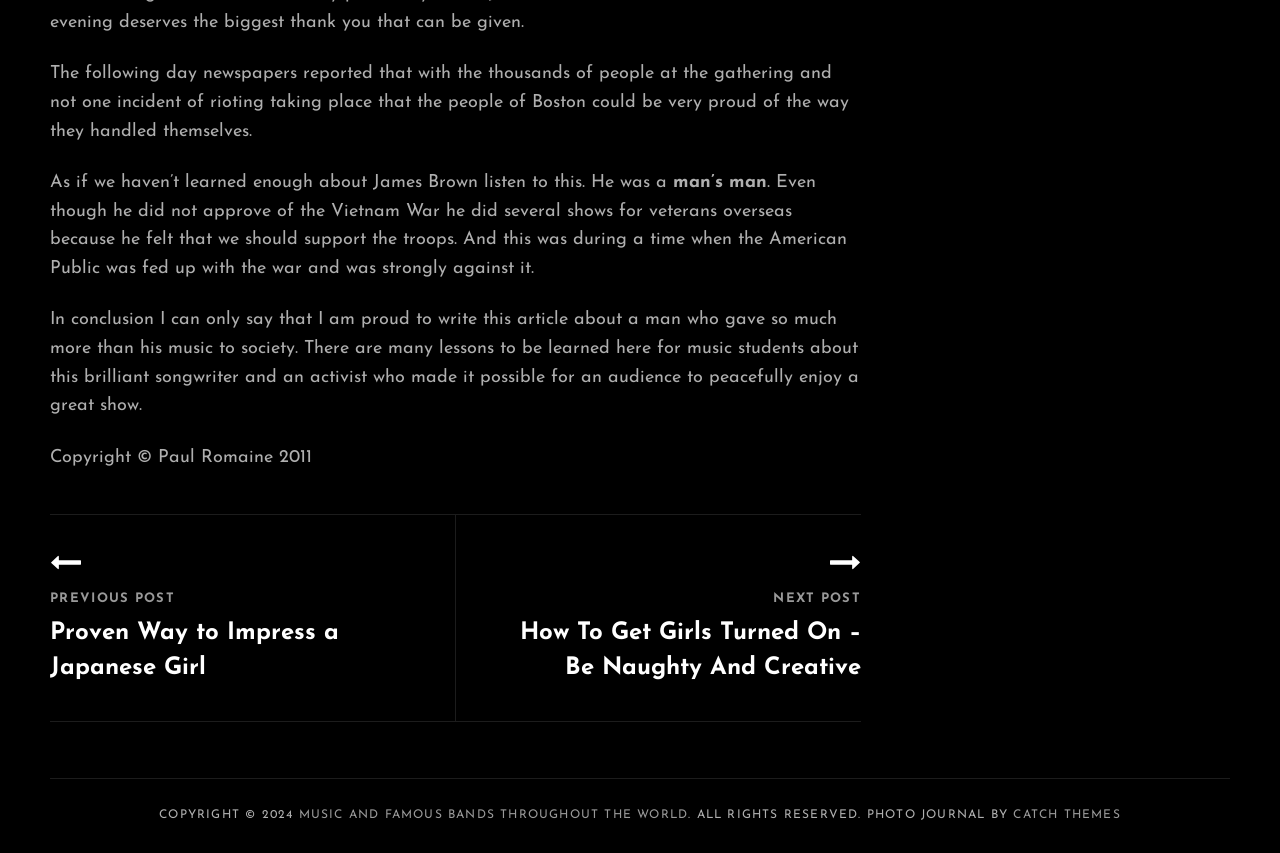What is the topic of the previous post?
Use the information from the image to give a detailed answer to the question.

The previous post is about impressing a Japanese girl, as indicated by the link 'Proven Way to Impress a Japanese Girl Previous Post'.